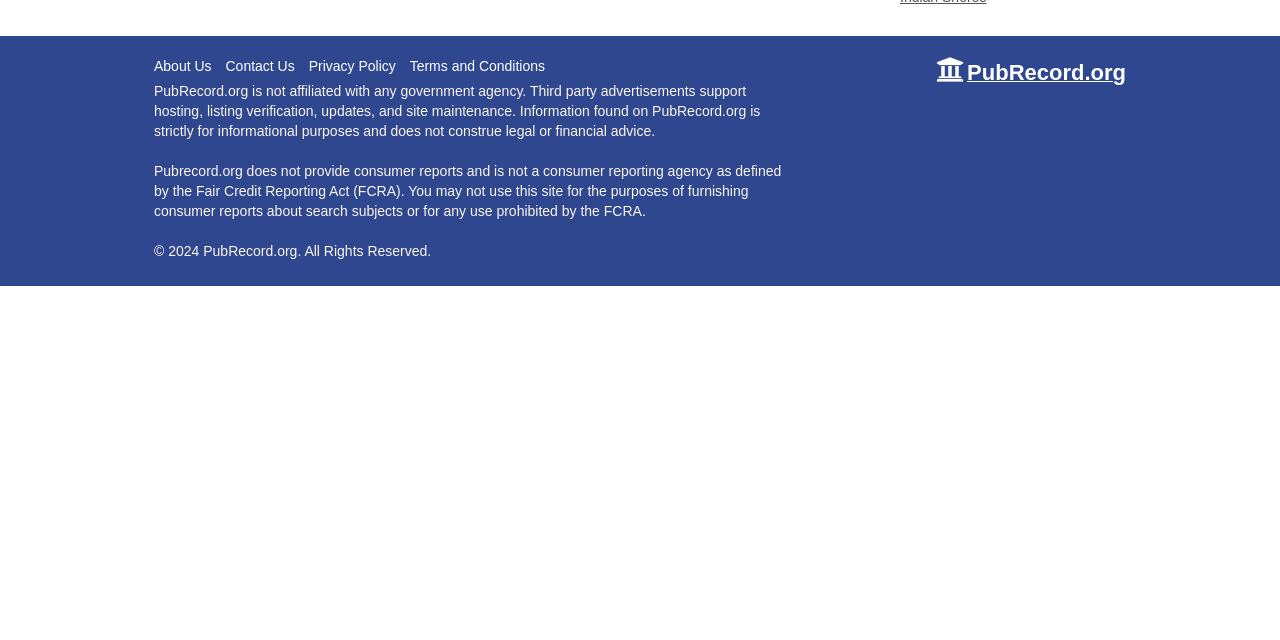From the screenshot, find the bounding box of the UI element matching this description: "Terms and Conditions". Supply the bounding box coordinates in the form [left, top, right, bottom], each a float between 0 and 1.

[0.32, 0.087, 0.434, 0.118]